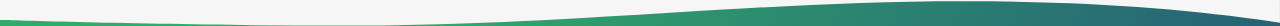What is the purpose of the graphical element?
Please provide a comprehensive and detailed answer to the question.

The caption explains that the graphical element serves both a decorative purpose and enhances the user experience by providing a visually appealing backdrop that supports the site's ambiance, indicating its dual role.